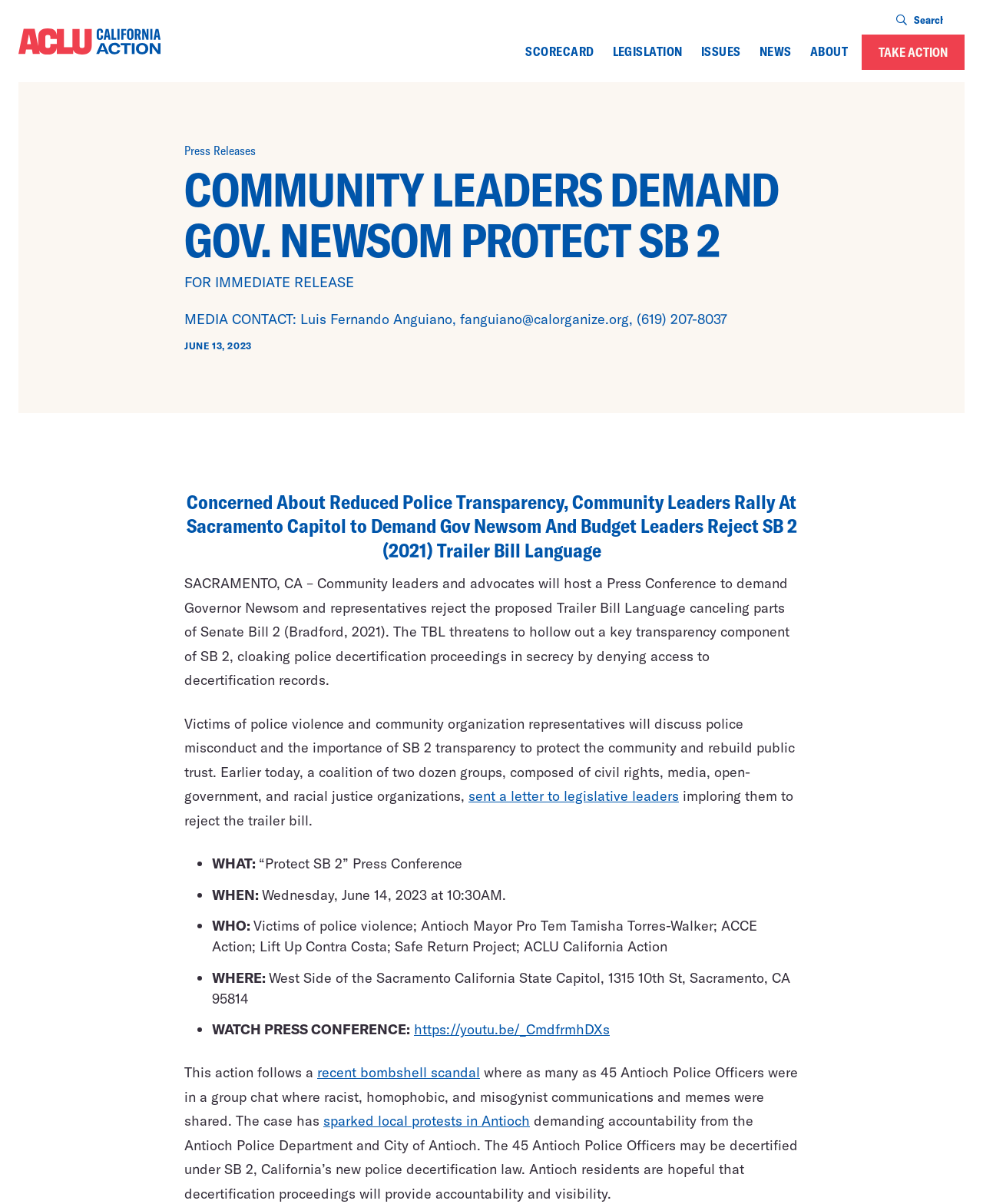Can you identify the bounding box coordinates of the clickable region needed to carry out this instruction: 'Share on Facebook'? The coordinates should be four float numbers within the range of 0 to 1, stated as [left, top, right, bottom].

None